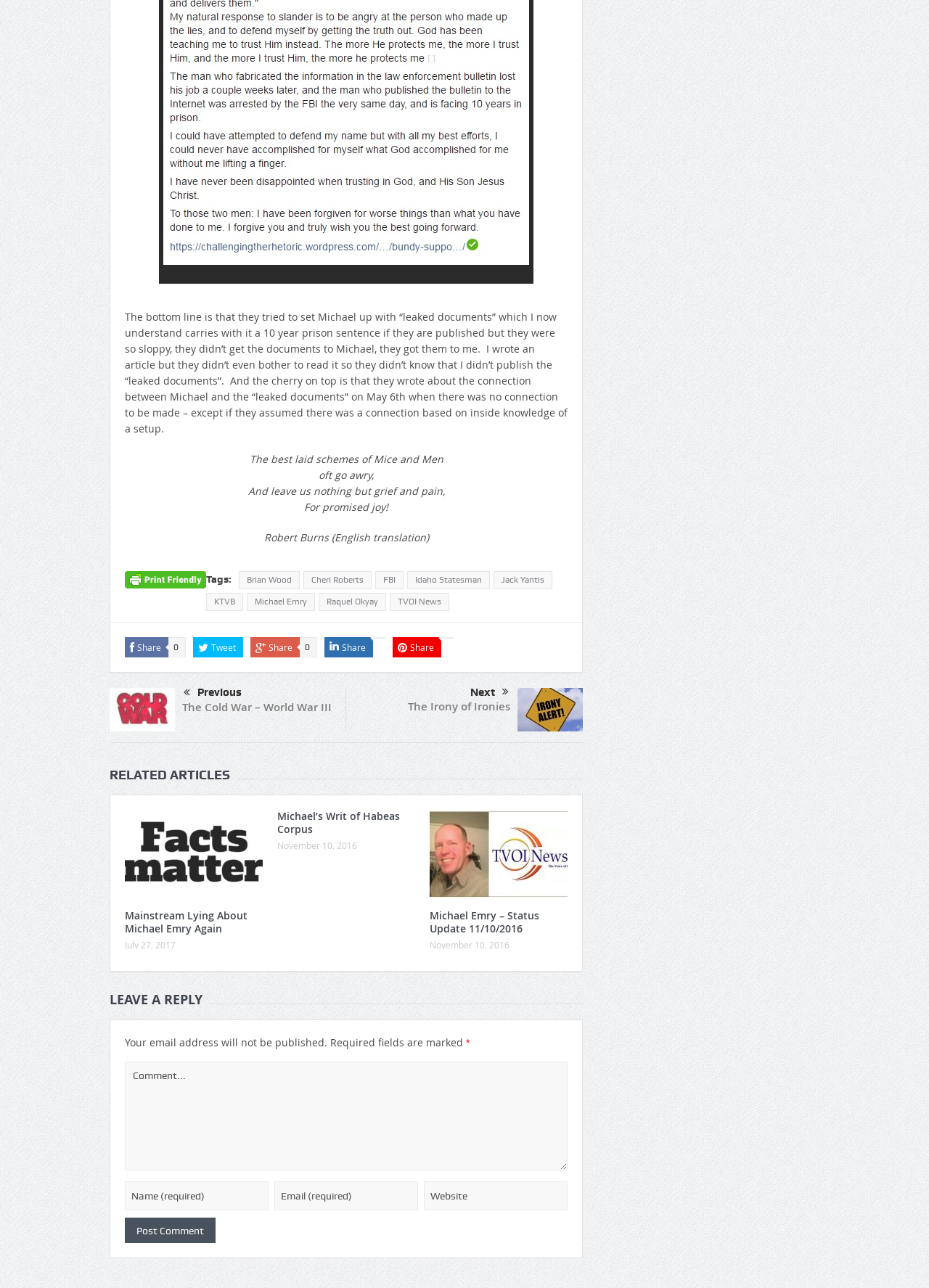Identify the bounding box coordinates for the UI element that matches this description: "Michael’s Writ of Habeas Corpus".

[0.298, 0.628, 0.43, 0.649]